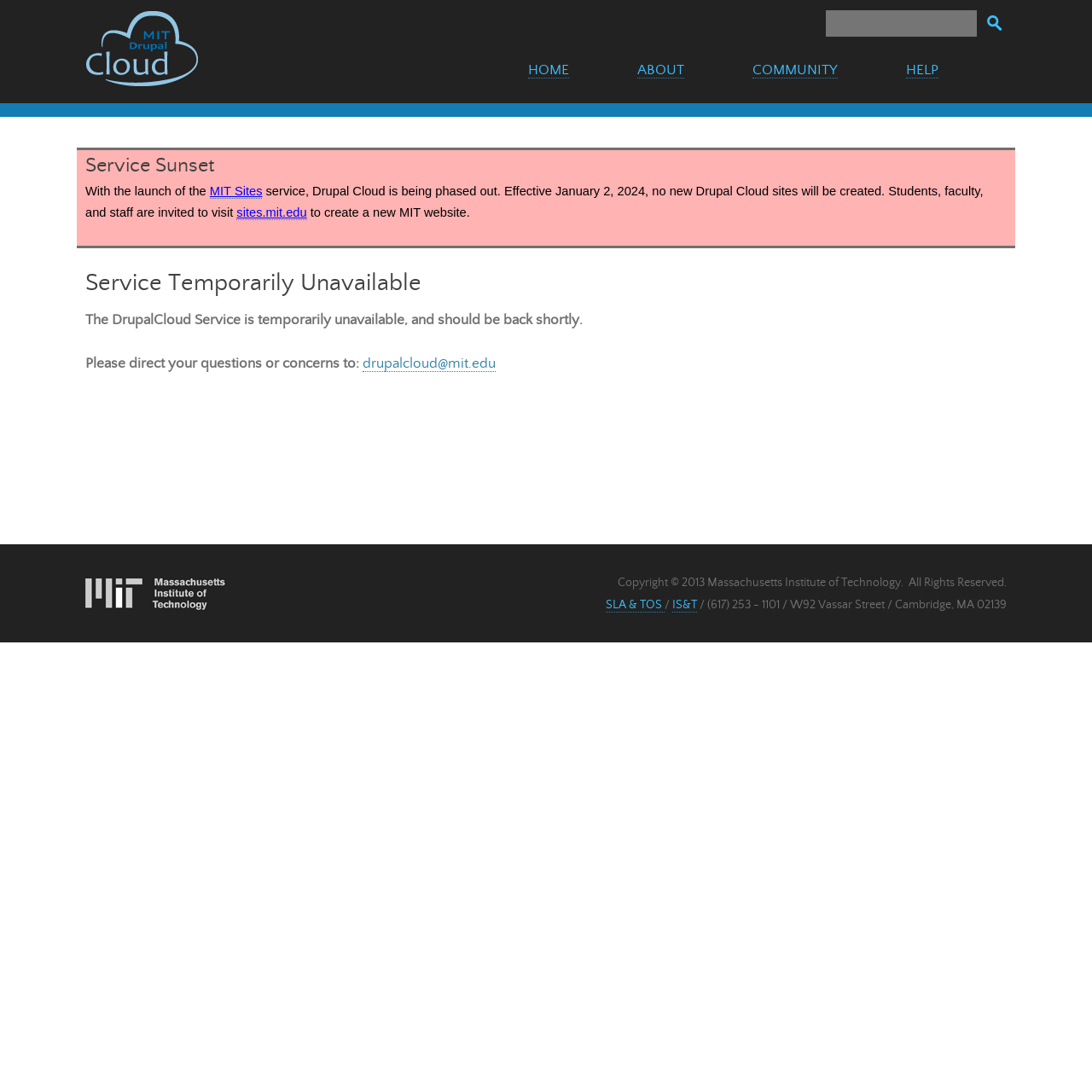Please locate the bounding box coordinates of the element that needs to be clicked to achieve the following instruction: "Contact drupalcloud@mit.edu". The coordinates should be four float numbers between 0 and 1, i.e., [left, top, right, bottom].

[0.332, 0.326, 0.454, 0.341]